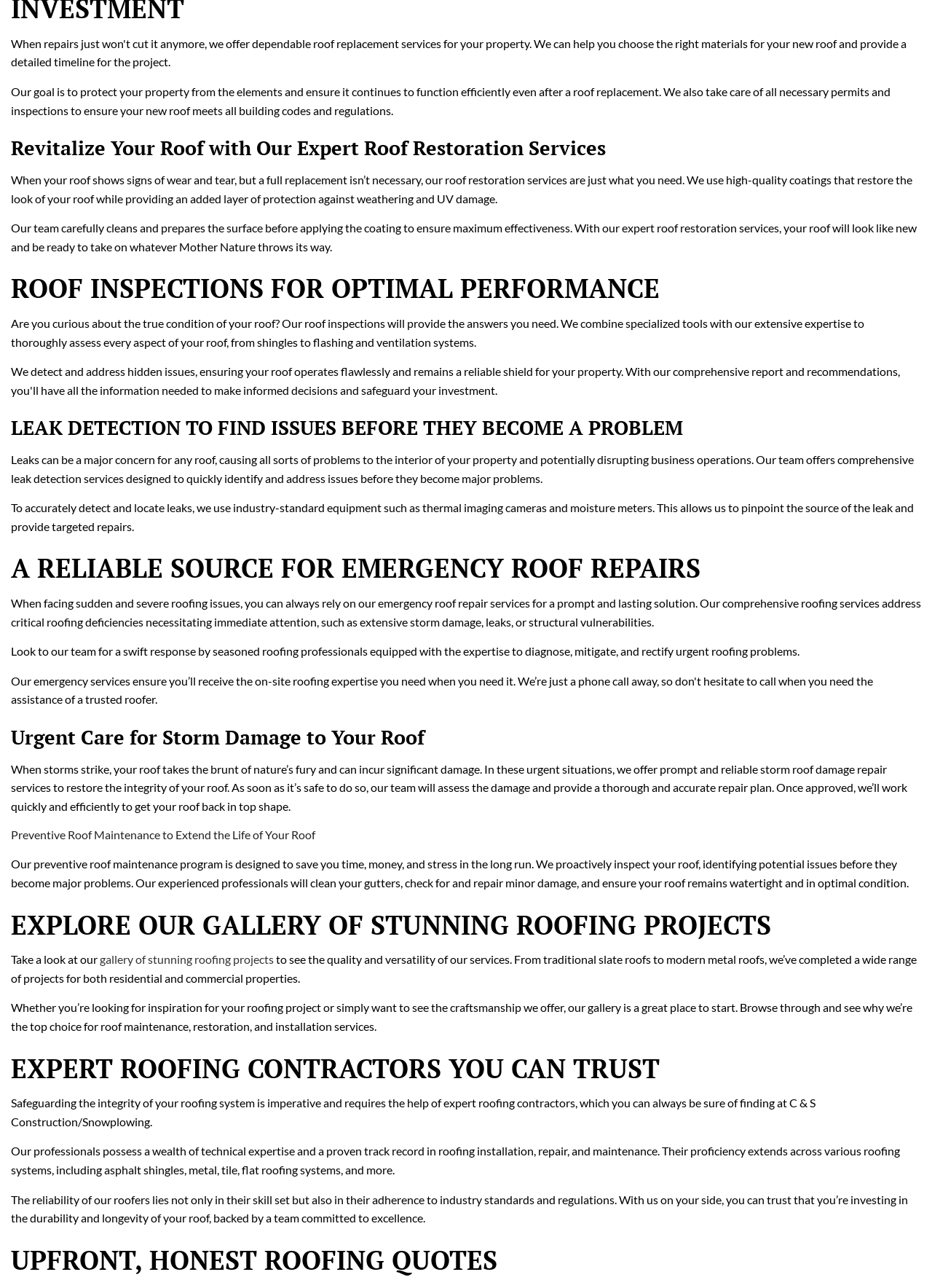What is the benefit of the preventive roof maintenance program?
Provide an in-depth answer to the question, covering all aspects.

The benefit of the preventive roof maintenance program is to save time, money, and stress in the long run by proactively inspecting the roof, identifying potential issues before they become major problems, as mentioned in the section 'Preventive Roof Maintenance to Extend the Life of Your Roof'.